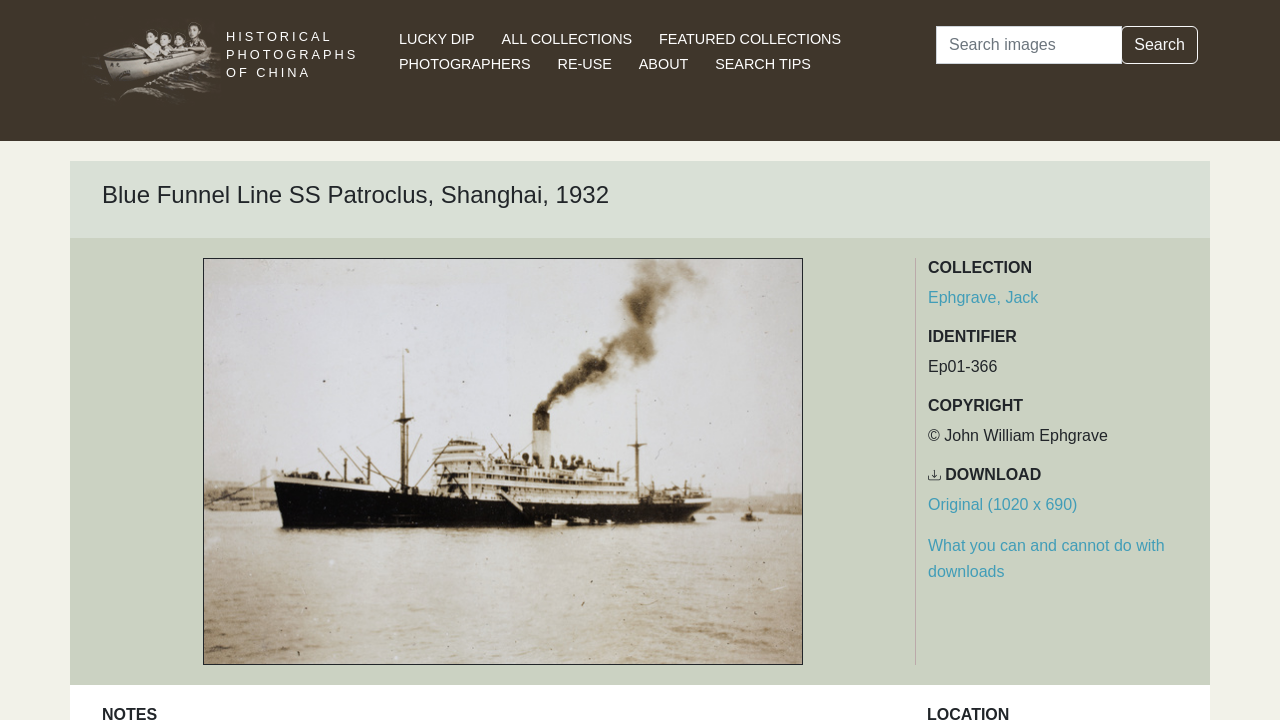What is the size of the original image?
Based on the image, answer the question in a detailed manner.

The question asks for the size of the original image. By looking at the webpage, we can see that the link 'Download image (1020 x 690)' is under the 'DOWNLOAD' heading, indicating that the size of the original image is 1020 x 690.